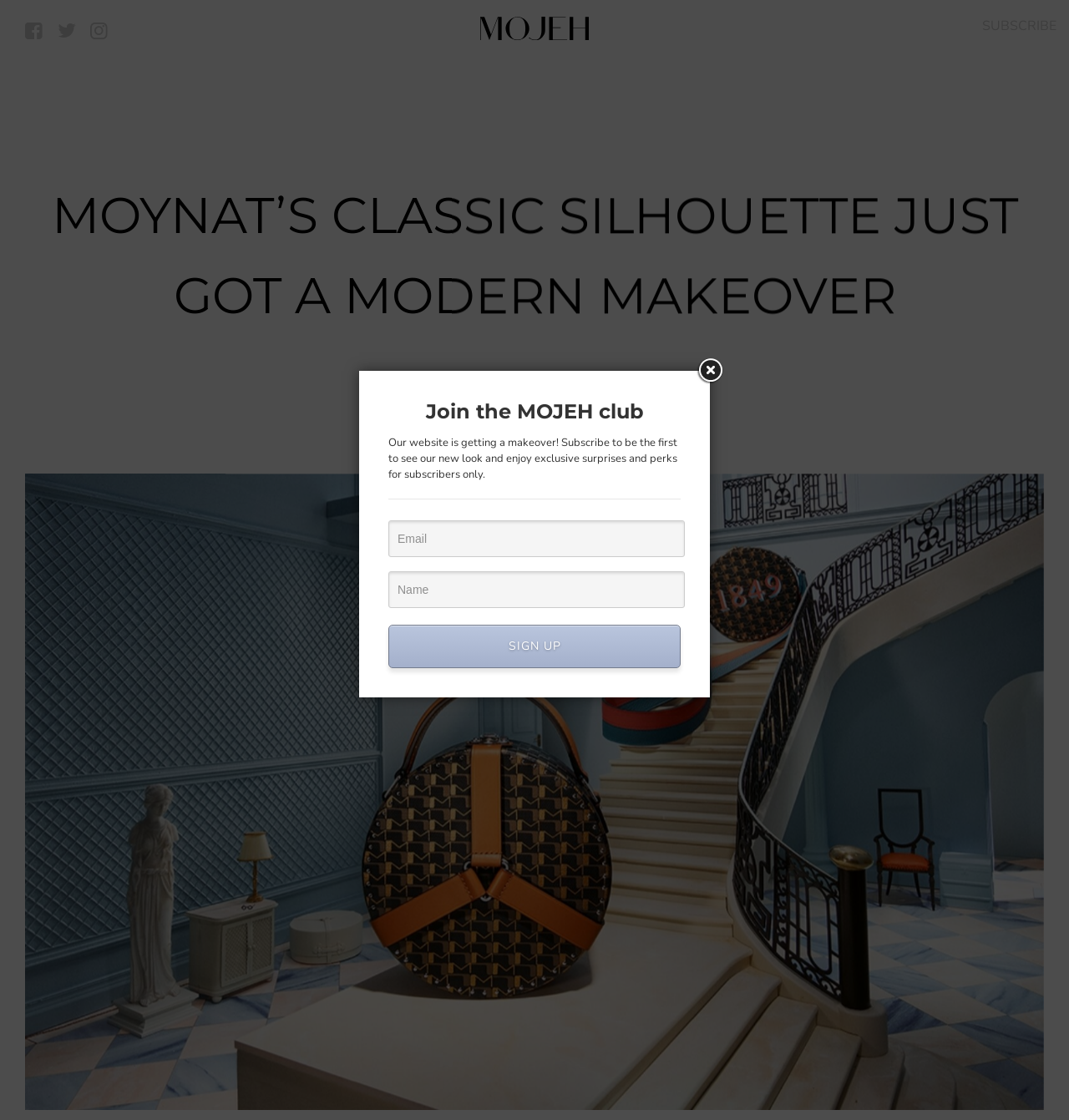Please reply with a single word or brief phrase to the question: 
What is the call-to-action?

Subscribe